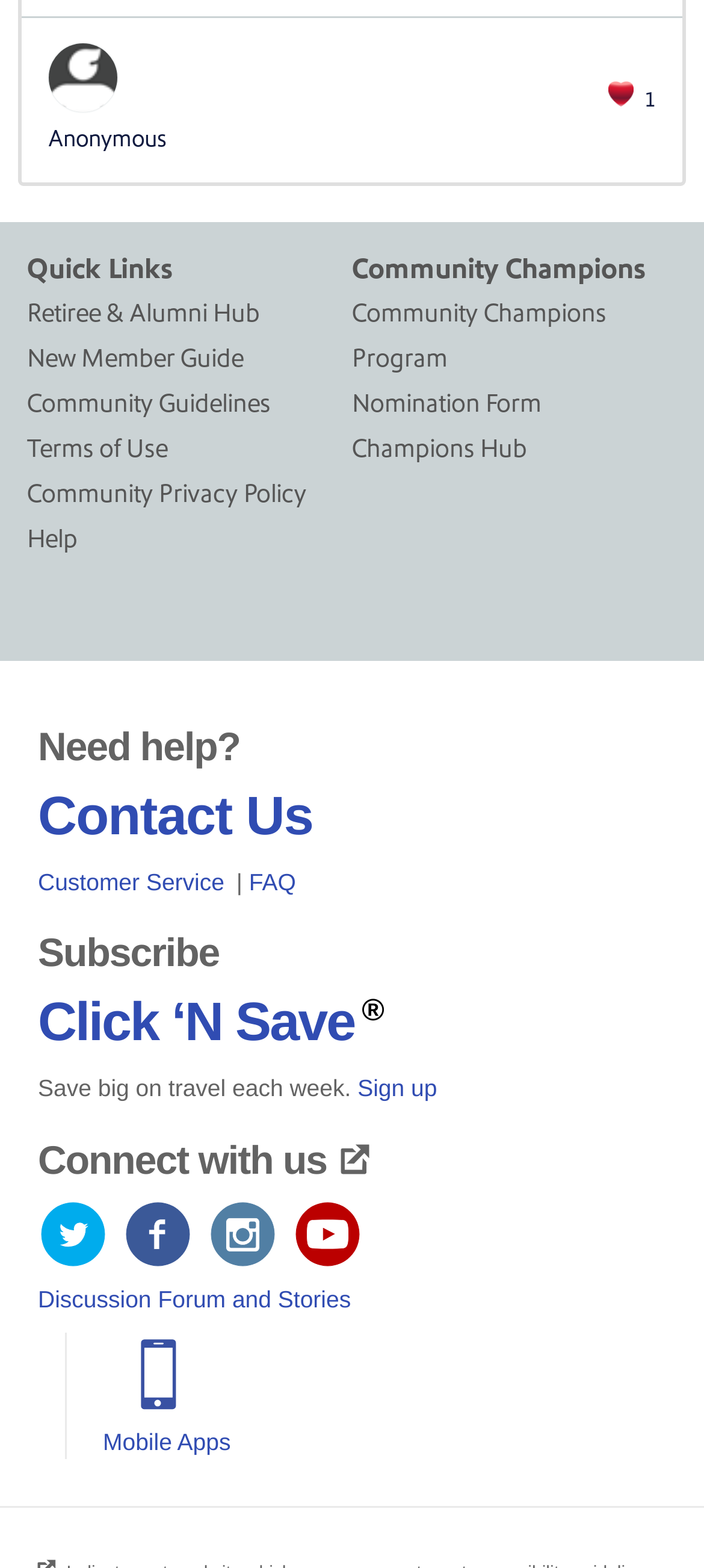Using the information from the screenshot, answer the following question thoroughly:
How many kudos does the user have?

The image with the OCR text 'Number of kudos: 1' is located at the top of the webpage, indicating that the user has one kudo.